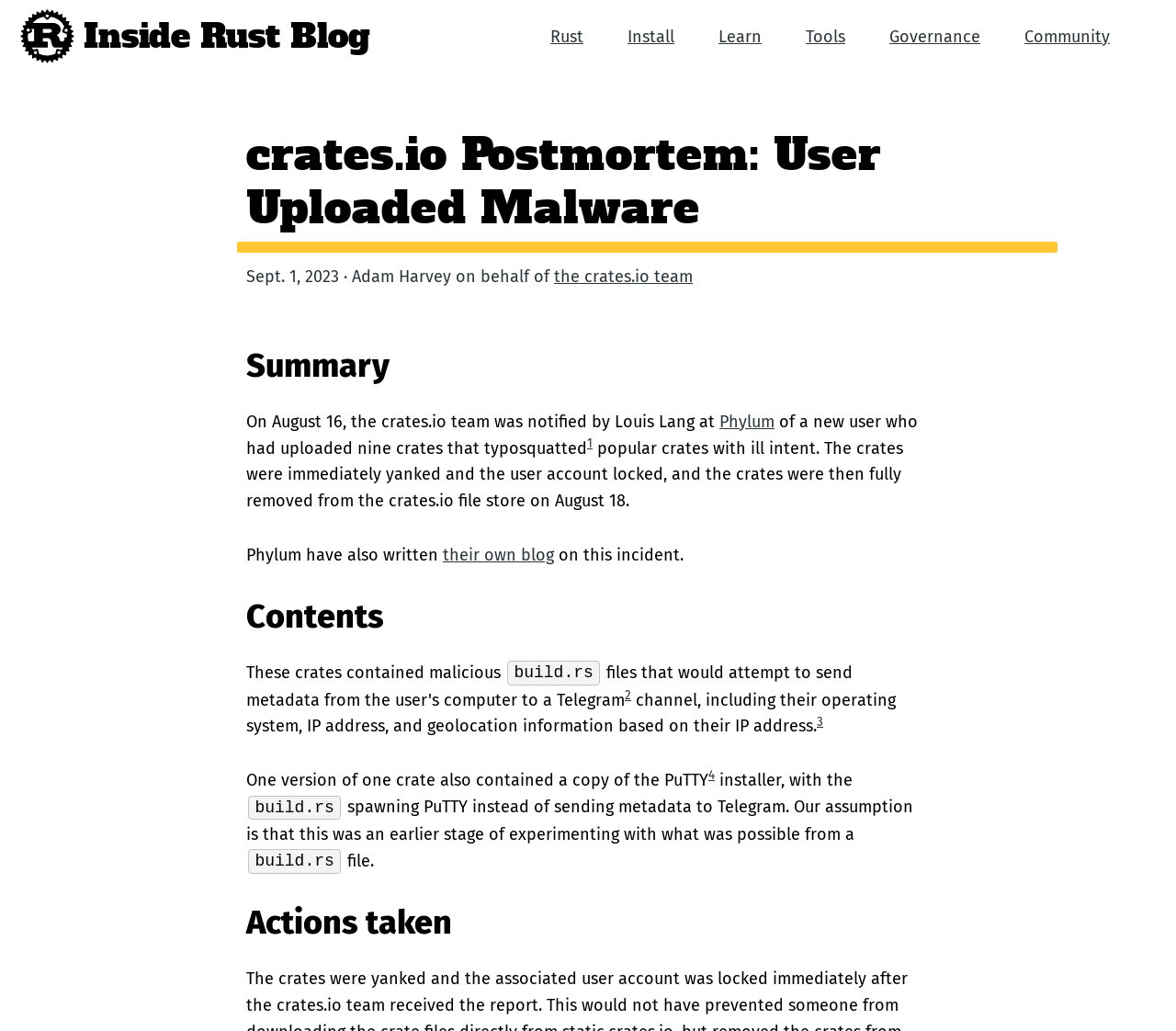What is the name of the blog?
Answer the question with a single word or phrase, referring to the image.

Inside Rust Blog